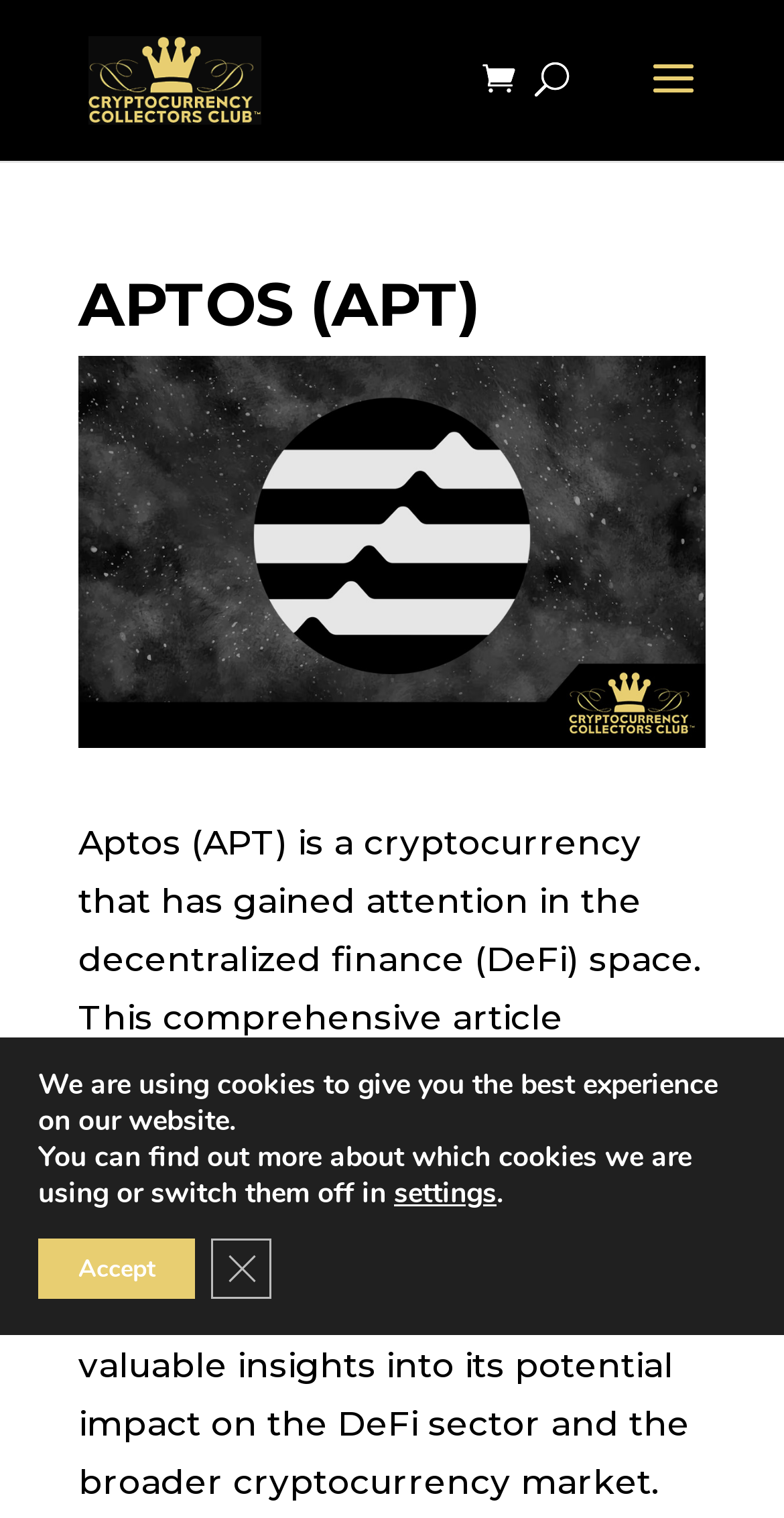Answer the question briefly using a single word or phrase: 
What is the name of the chatbot avatar?

AI Chatbot Avatar